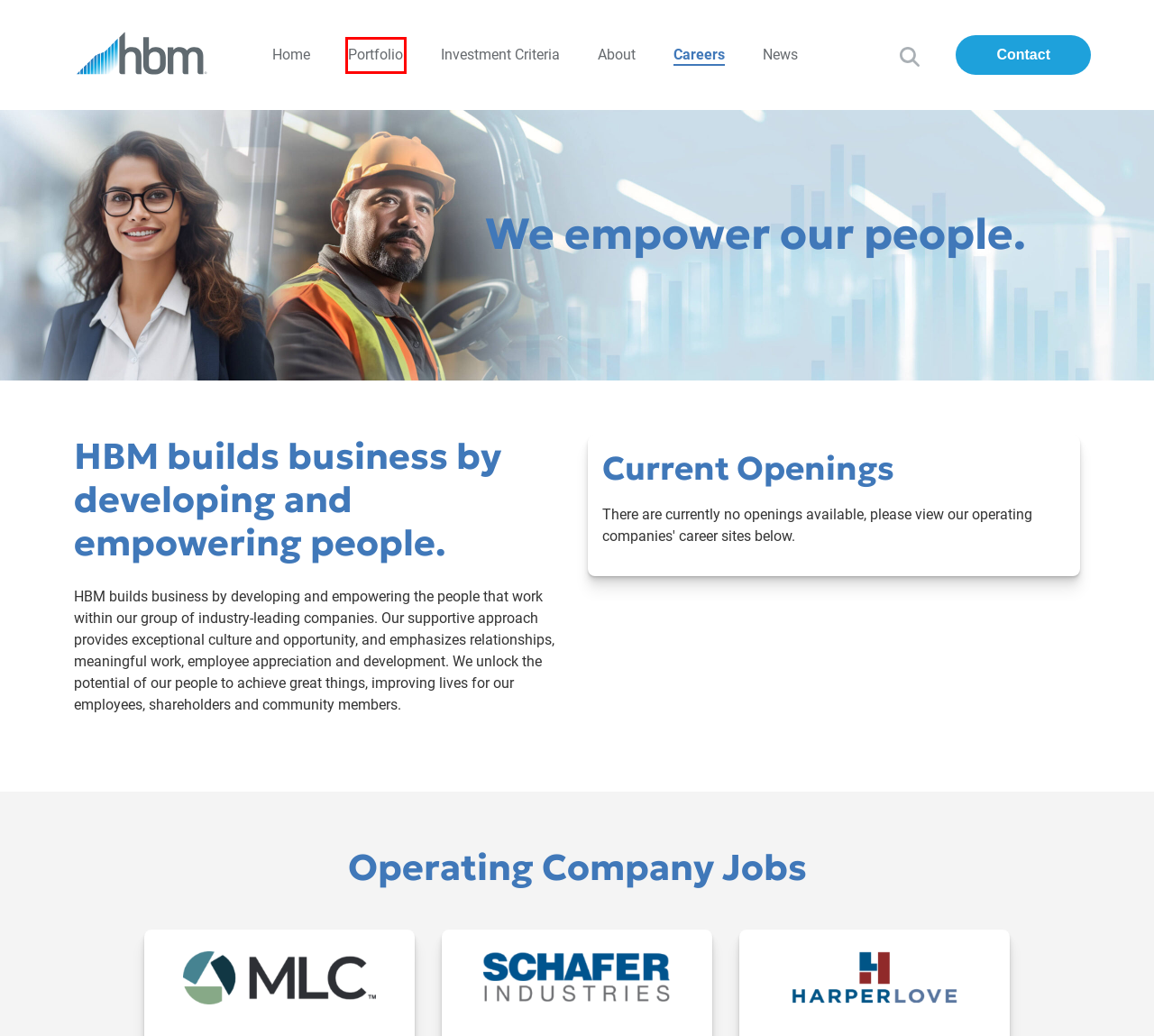Analyze the screenshot of a webpage featuring a red rectangle around an element. Pick the description that best fits the new webpage after interacting with the element inside the red bounding box. Here are the candidates:
A. Portfolio - HBM Holdings Company
B. News - HBM Holdings Company
C. Careers – MLC
D. Careers
E. Contact - HBM Holdings Company
F. Investment Criteria - HBM Holdings Company
G. Contact HarperLove in Charlotte, NC
H. About - HBM Holdings Company

A